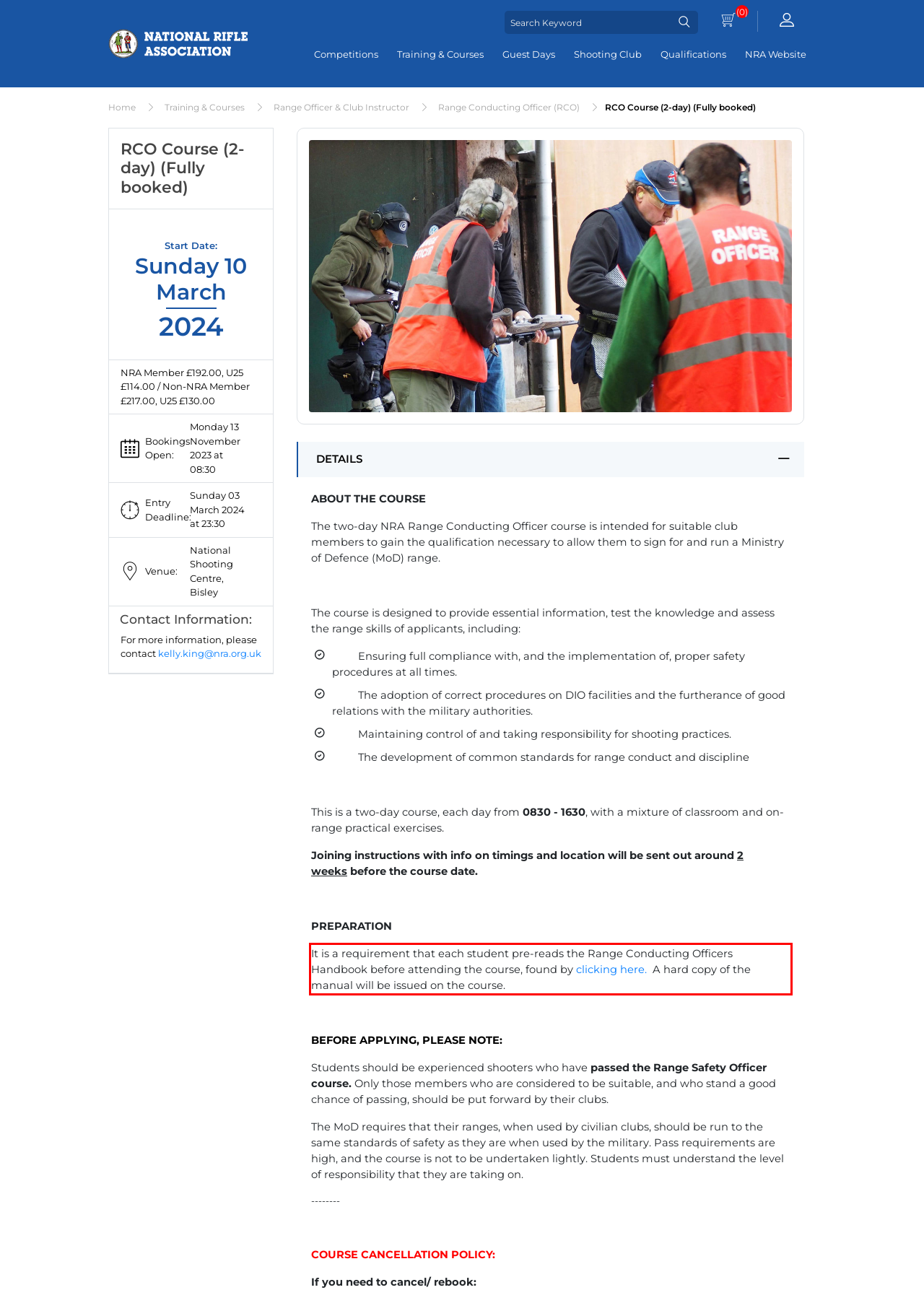Given the screenshot of a webpage, identify the red rectangle bounding box and recognize the text content inside it, generating the extracted text.

It is a requirement that each student pre-reads the Range Conducting Officers Handbook before attending the course, found by clicking here. A hard copy of the manual will be issued on the course.